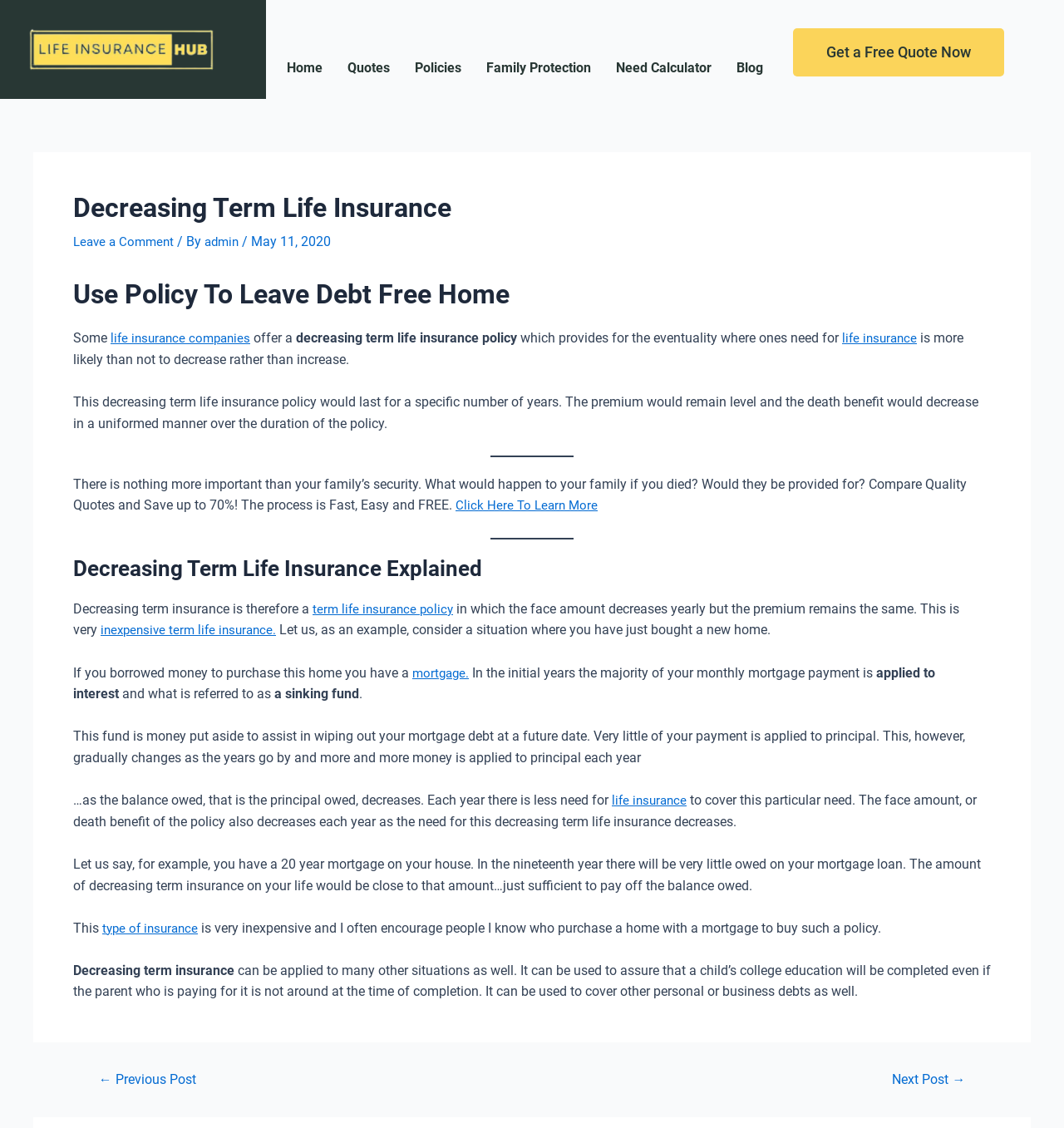Determine the bounding box coordinates for the clickable element required to fulfill the instruction: "Read the article about 'Decreasing Term Life Insurance'". Provide the coordinates as four float numbers between 0 and 1, i.e., [left, top, right, bottom].

[0.069, 0.246, 0.931, 0.276]